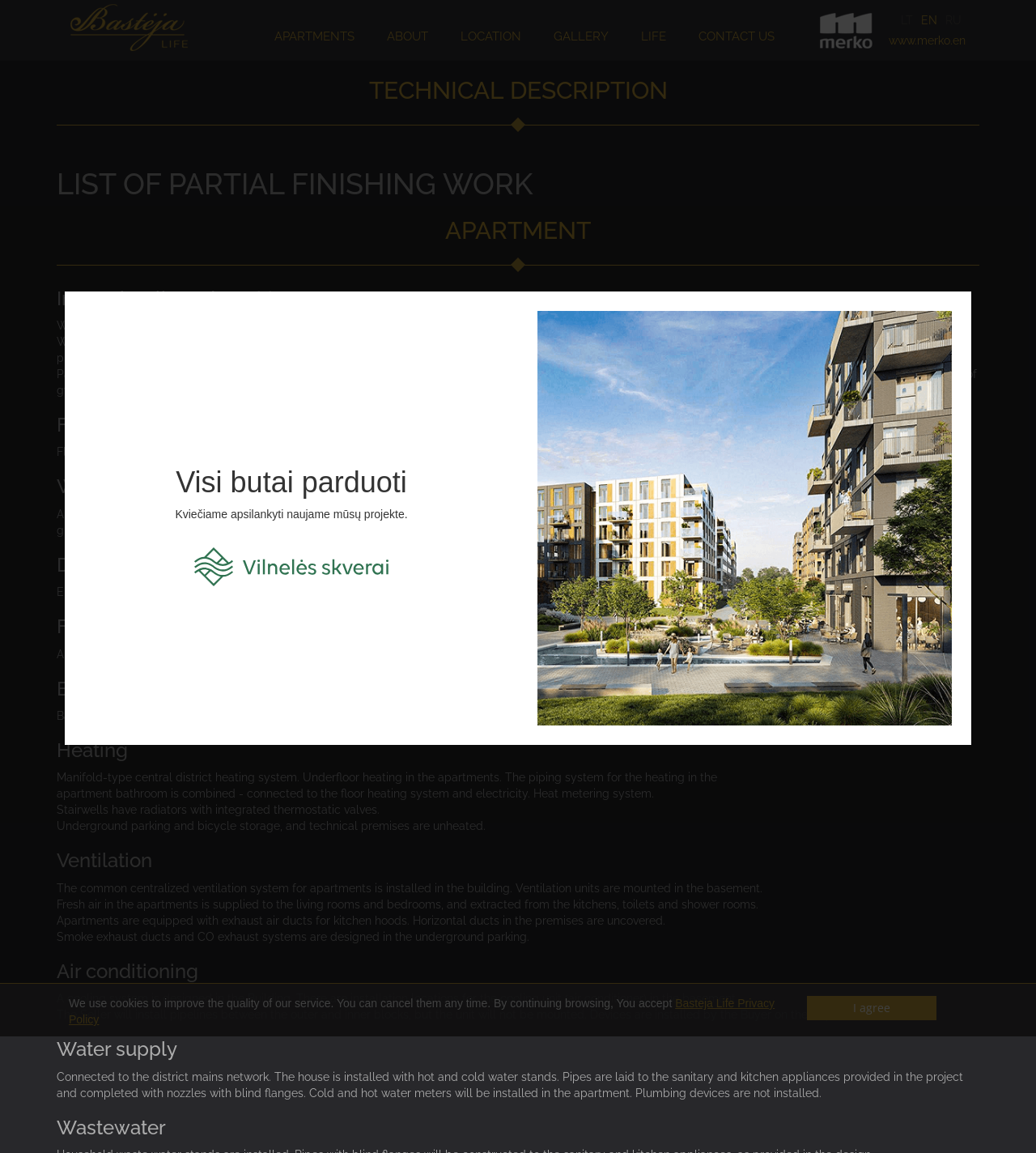Please locate the bounding box coordinates of the element's region that needs to be clicked to follow the instruction: "Click on Vilnelės skverai". The bounding box coordinates should be provided as four float numbers between 0 and 1, i.e., [left, top, right, bottom].

[0.188, 0.475, 0.375, 0.509]